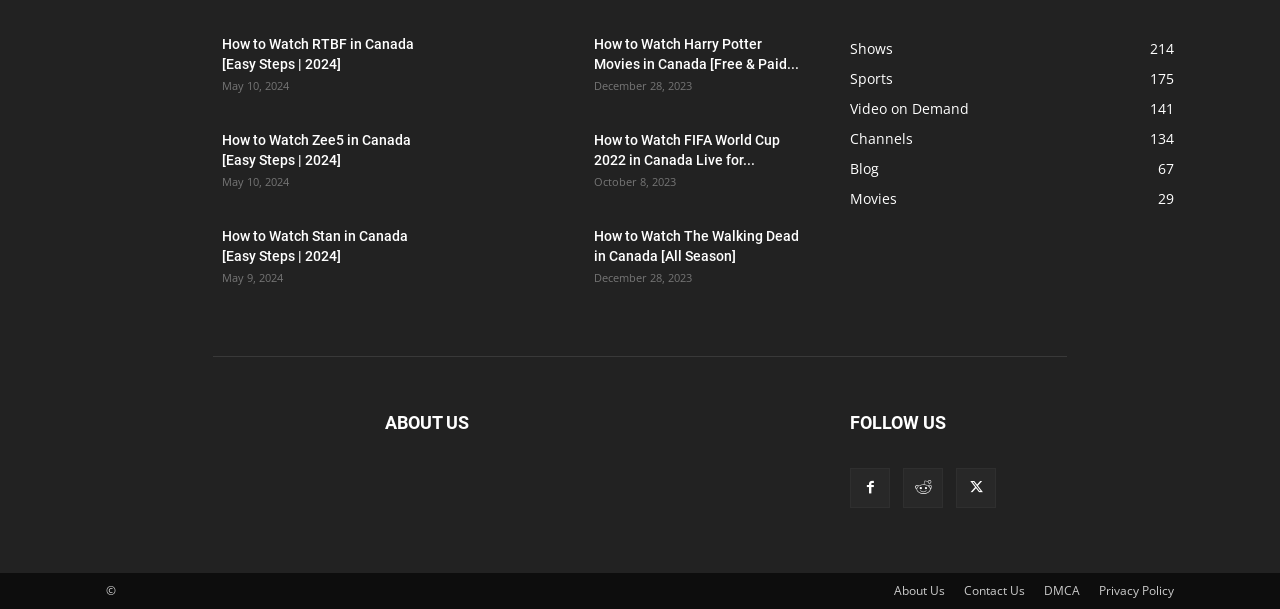Observe the image and answer the following question in detail: How many links are there in the section with the heading 'How to Watch Zee5 in Canada [Easy Steps | 2024]'?

I found the section with the heading 'How to Watch Zee5 in Canada [Easy Steps | 2024]' and counted the number of link elements within it, which is 2.